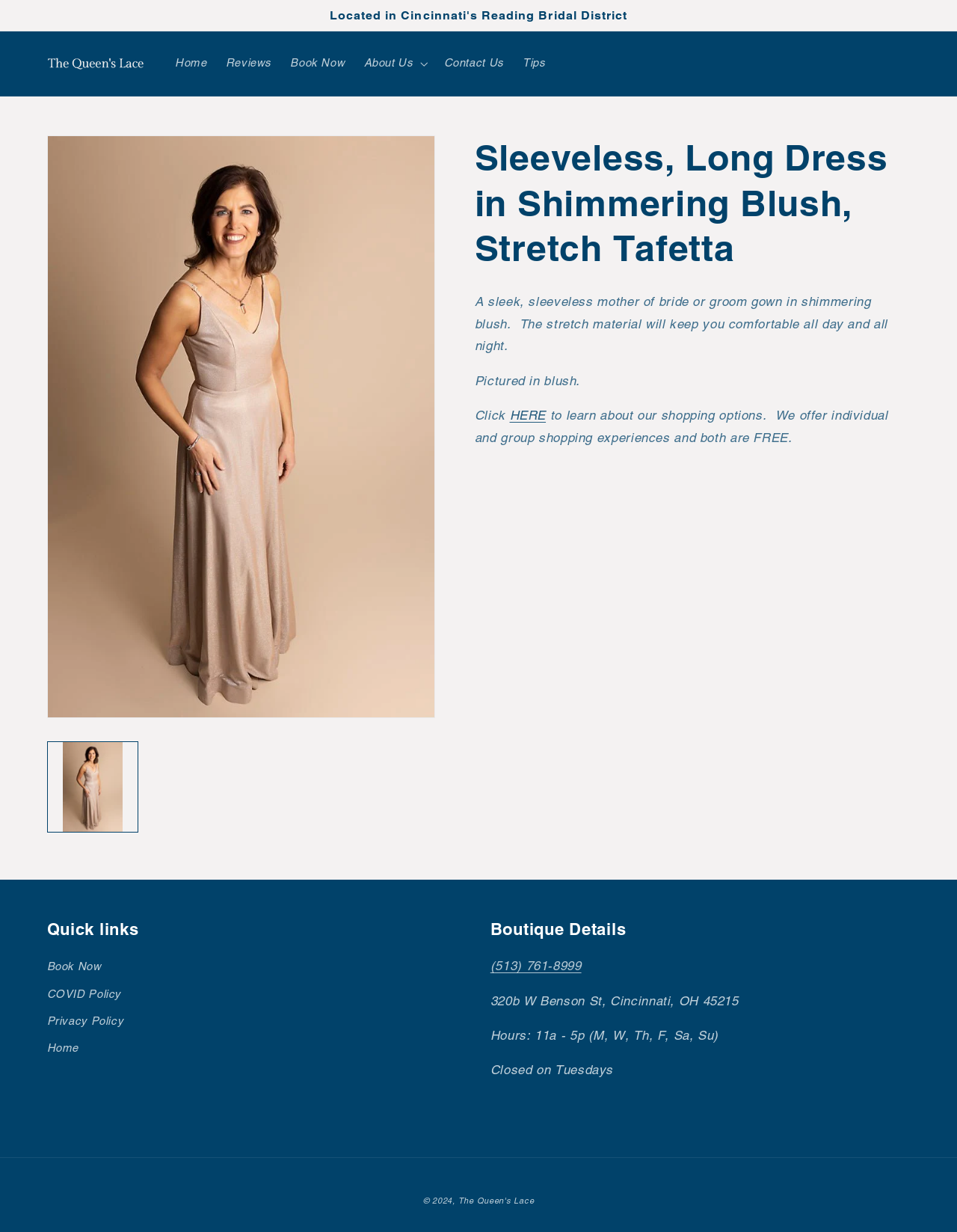Can you look at the image and give a comprehensive answer to the question:
What is the name of the dress shop?

The answer can be found in the link element with the text 'The Queen's Lace' which is located in the footer section of the webpage, and also in the logo image element with the description 'logo for The Queens Lace dress shop'.